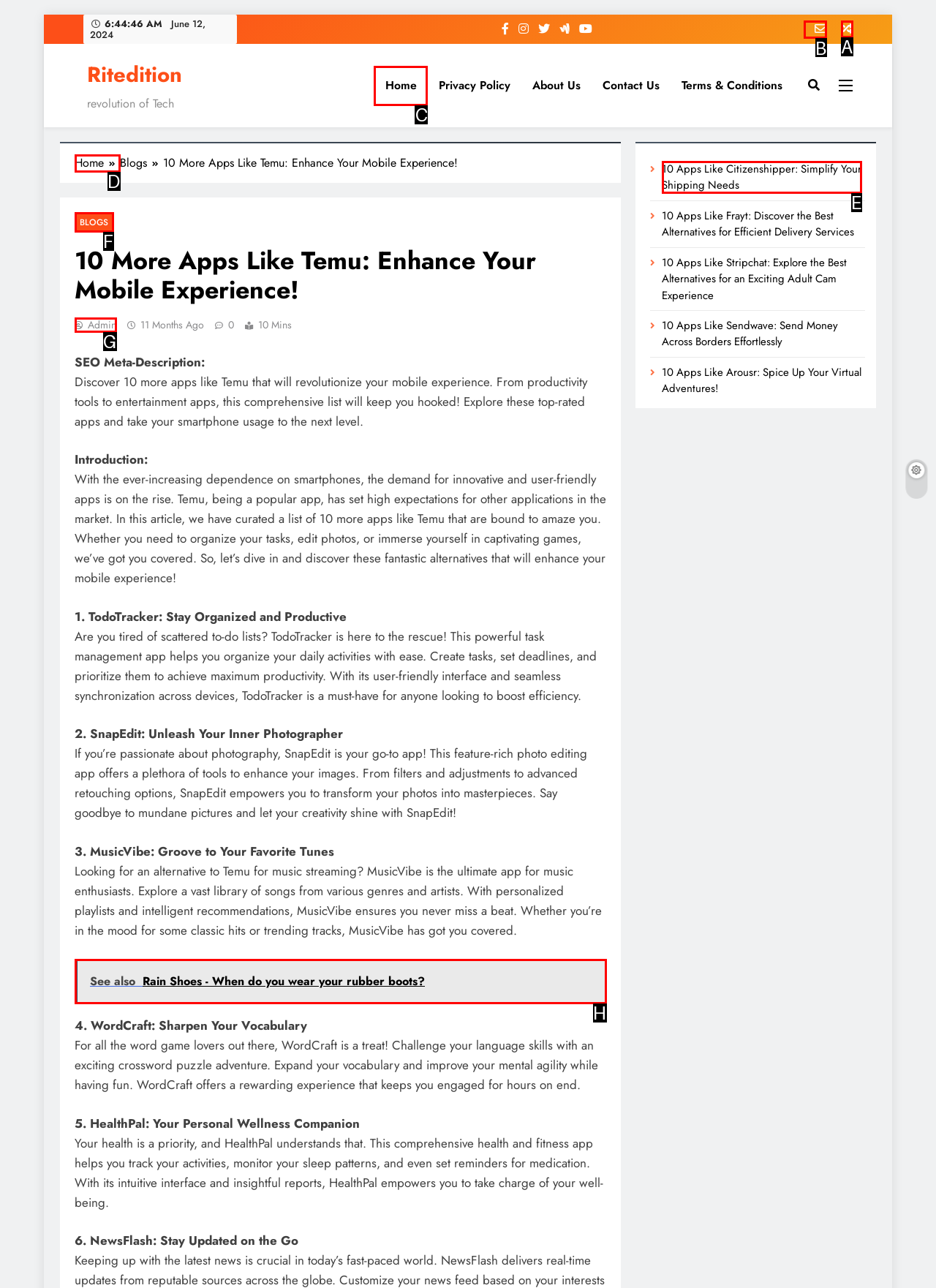Among the marked elements in the screenshot, which letter corresponds to the UI element needed for the task: Check the 'Newsletter' option?

B